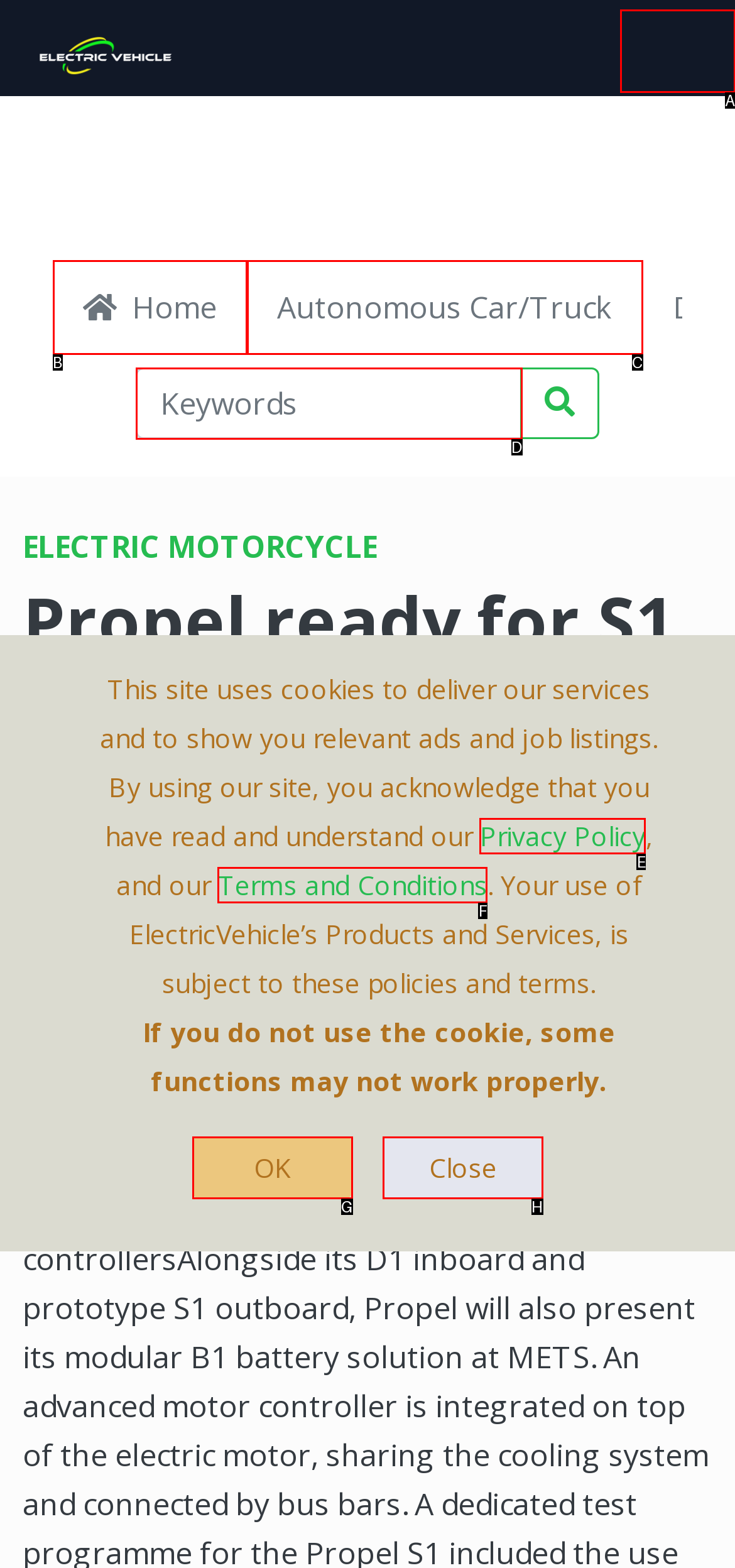Match the element description: aria-describedby="btn_search_news" aria-label="Keywords" name="keyword" placeholder="Keywords" to the correct HTML element. Answer with the letter of the selected option.

D